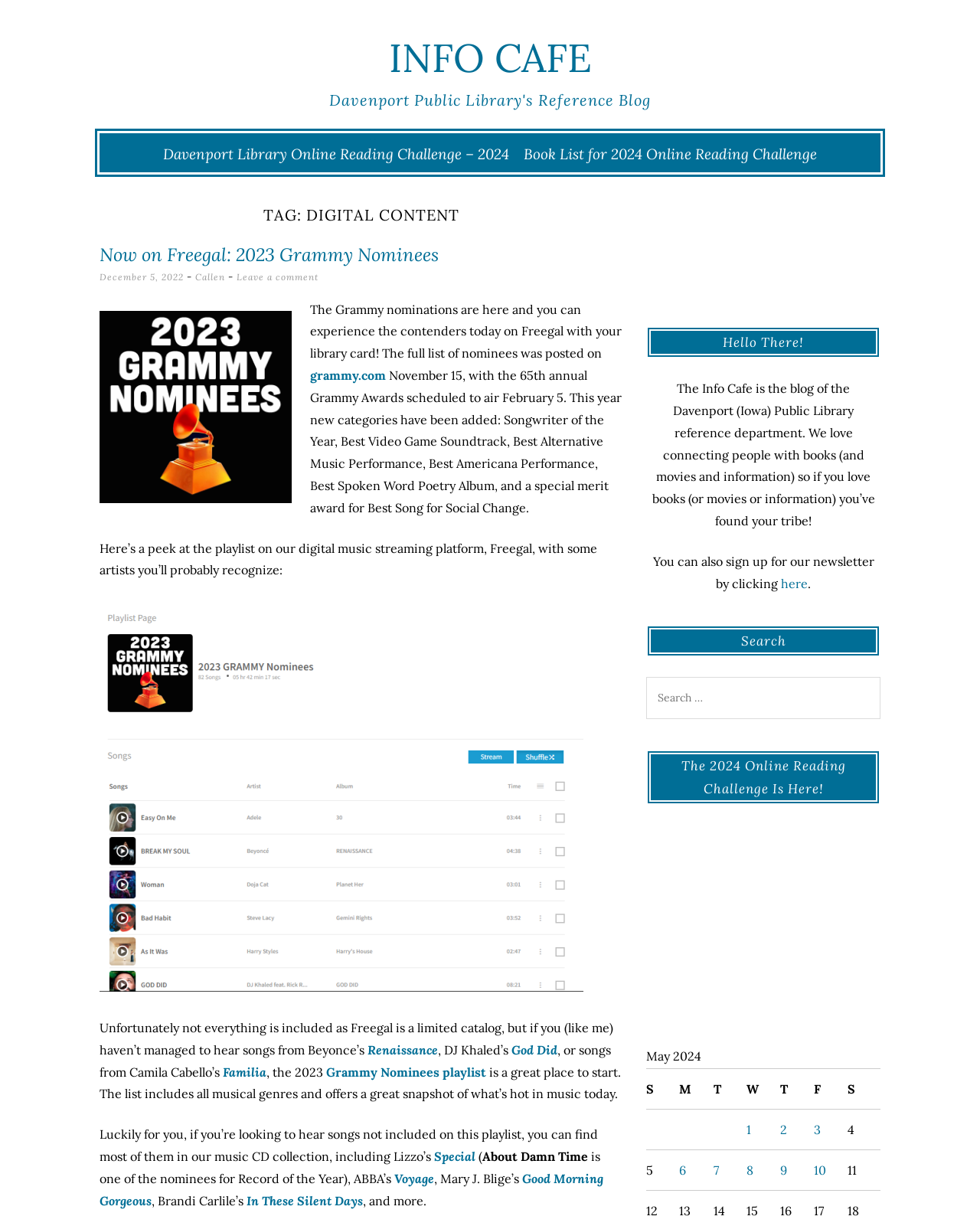Using the information in the image, give a comprehensive answer to the question: 
What is the name of the music streaming platform mentioned?

The name of the music streaming platform mentioned can be found in the text 'our digital music streaming platform, Freegal' which is located in the main content area of the webpage.